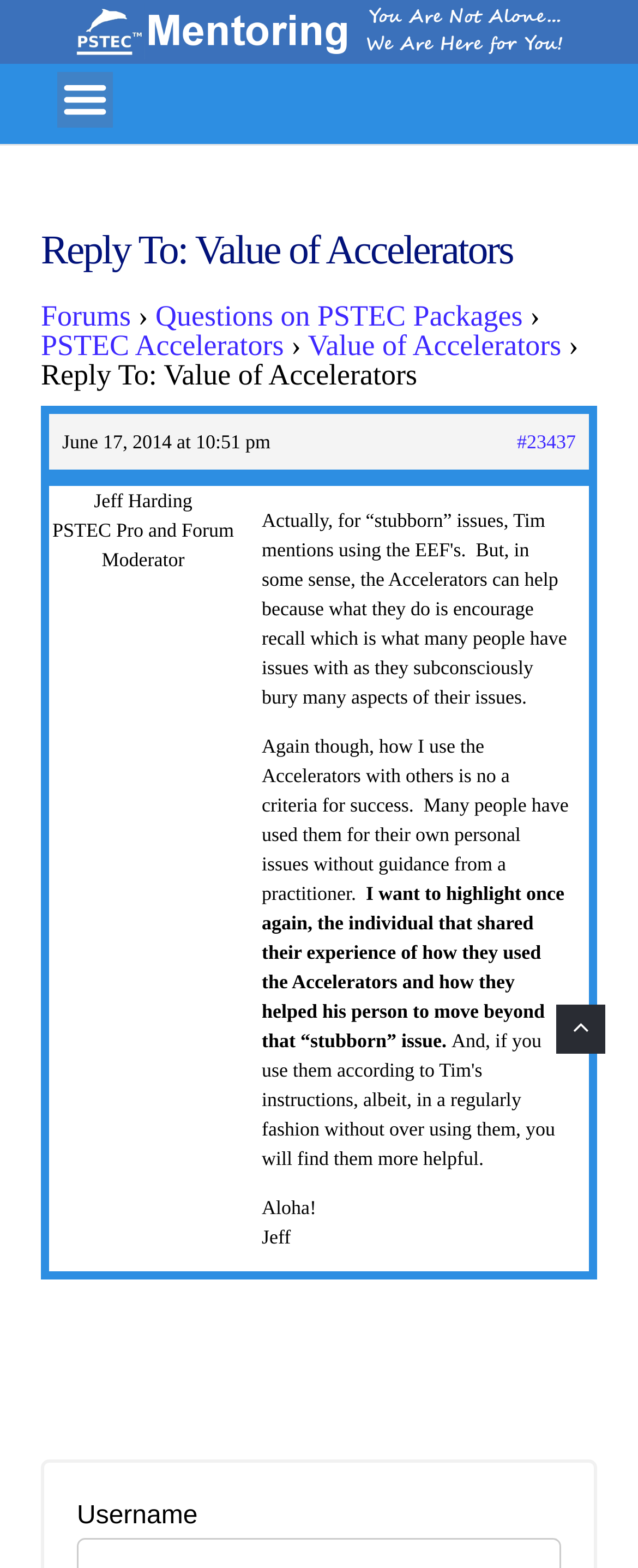Who is the author of the post?
Based on the image, give a concise answer in the form of a single word or short phrase.

Jeff Harding